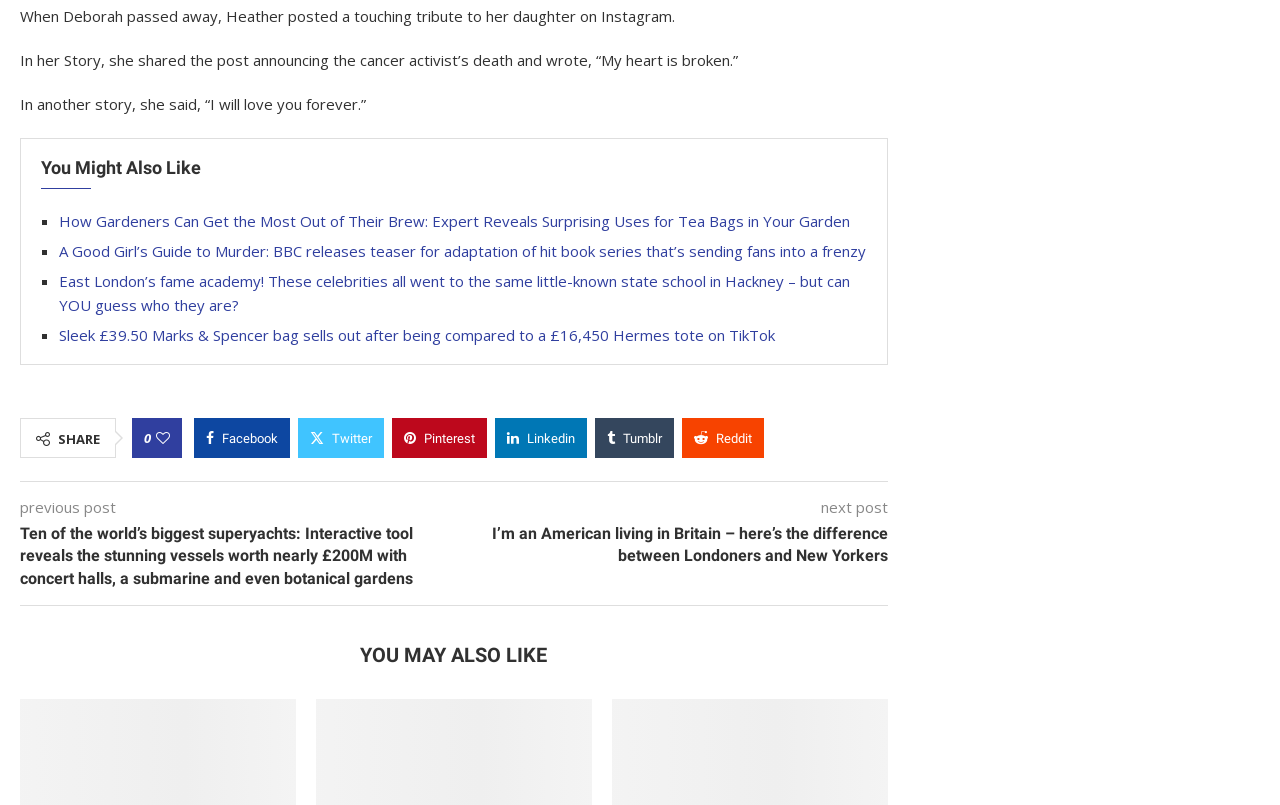Locate the bounding box coordinates of the element that should be clicked to execute the following instruction: "View the previous post".

[0.016, 0.617, 0.091, 0.642]